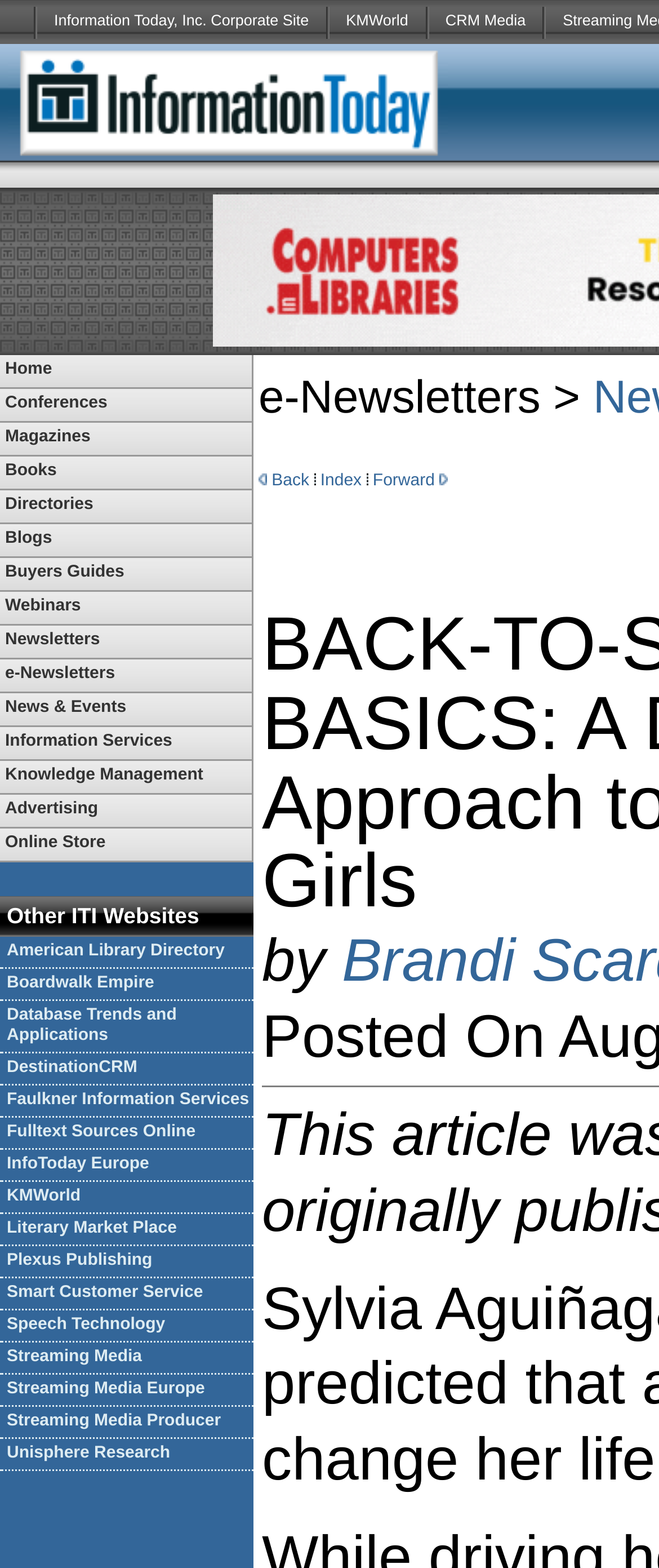Based on the element description "Online Store", predict the bounding box coordinates of the UI element.

[0.0, 0.528, 0.382, 0.549]